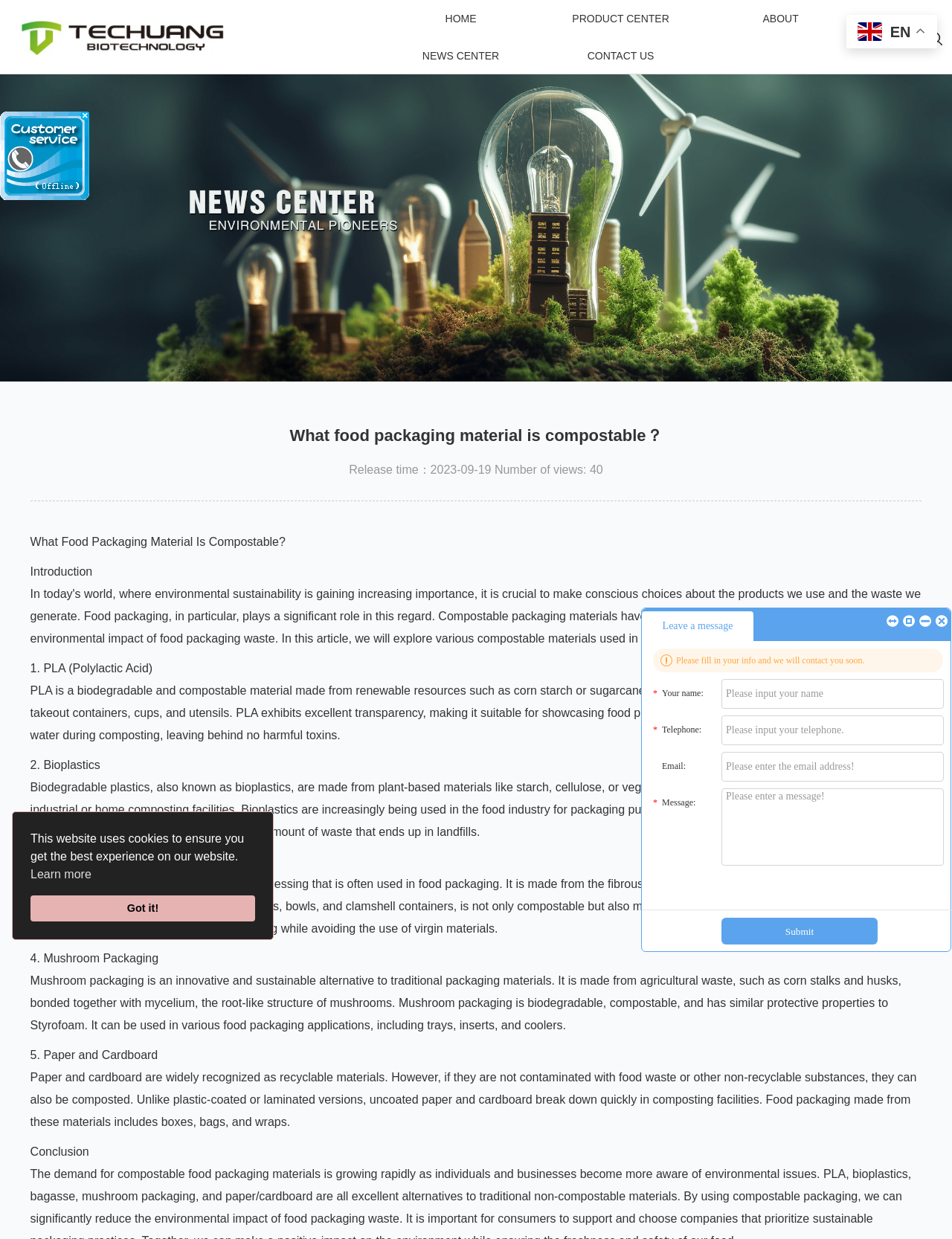Locate the UI element described by HOME and provide its bounding box coordinates. Use the format (top-left x, top-left y, bottom-right x, bottom-right y) with all values as floating point numbers between 0 and 1.

[0.4, 0.0, 0.568, 0.03]